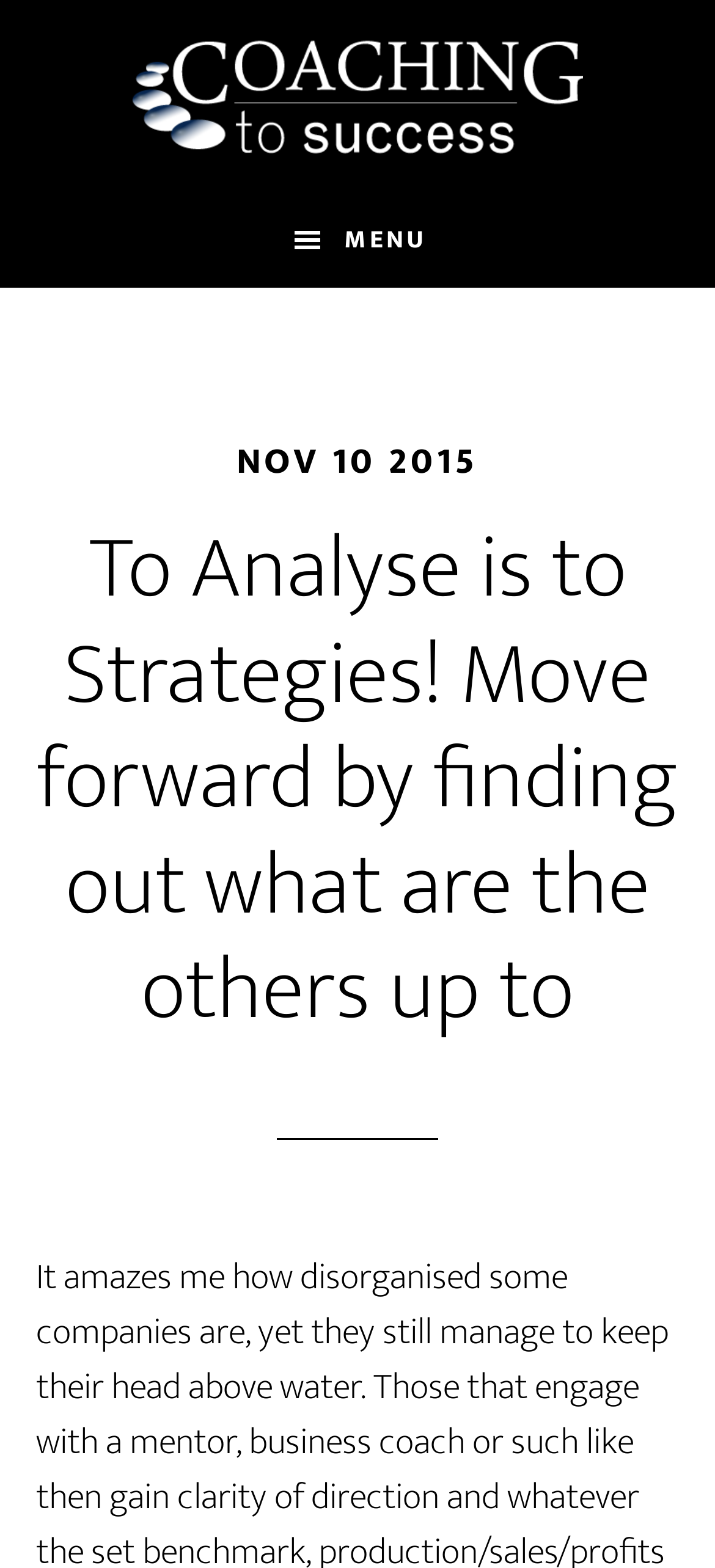Refer to the image and provide an in-depth answer to the question: 
What is the name of the coaching service?

The link 'COACHING TO SUCCESS' is a prominent element on the webpage, suggesting that it is the name of the coaching service being offered.